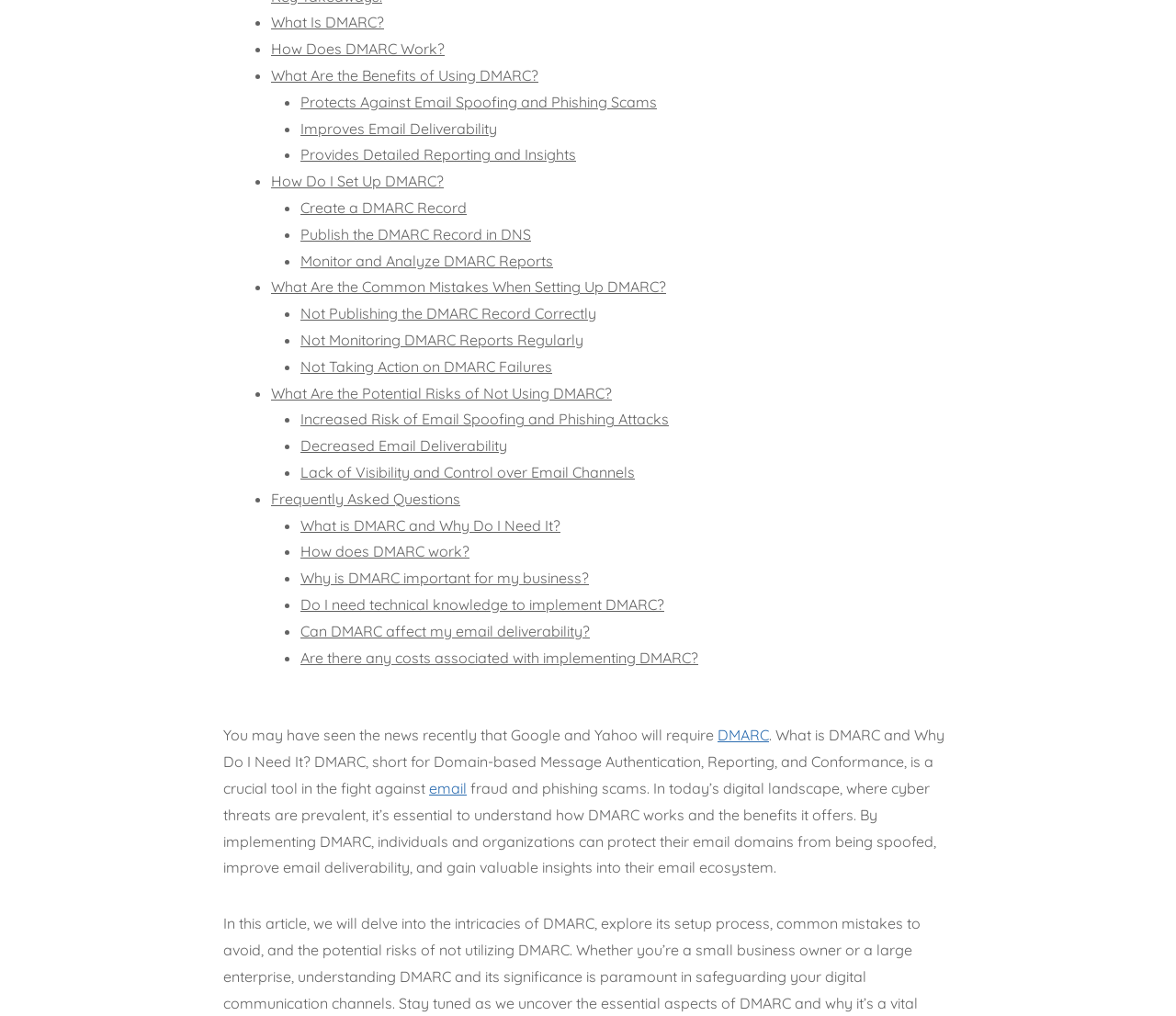Locate the UI element described by Monitor and Analyze DMARC Reports and provide its bounding box coordinates. Use the format (top-left x, top-left y, bottom-right x, bottom-right y) with all values as floating point numbers between 0 and 1.

[0.255, 0.247, 0.47, 0.265]